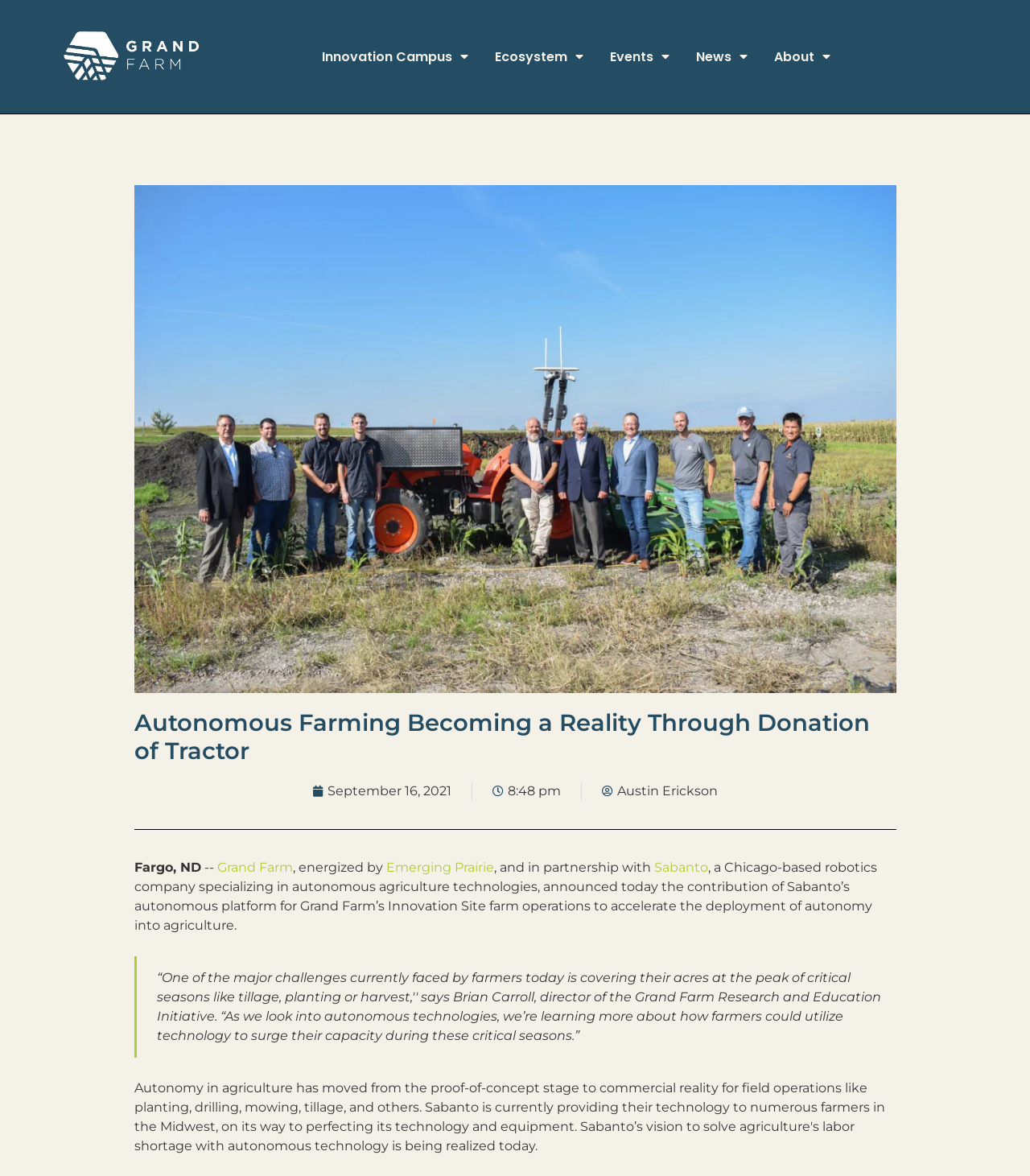Identify the bounding box coordinates of the region that should be clicked to execute the following instruction: "Click the Innovation Campus link".

[0.312, 0.038, 0.454, 0.059]